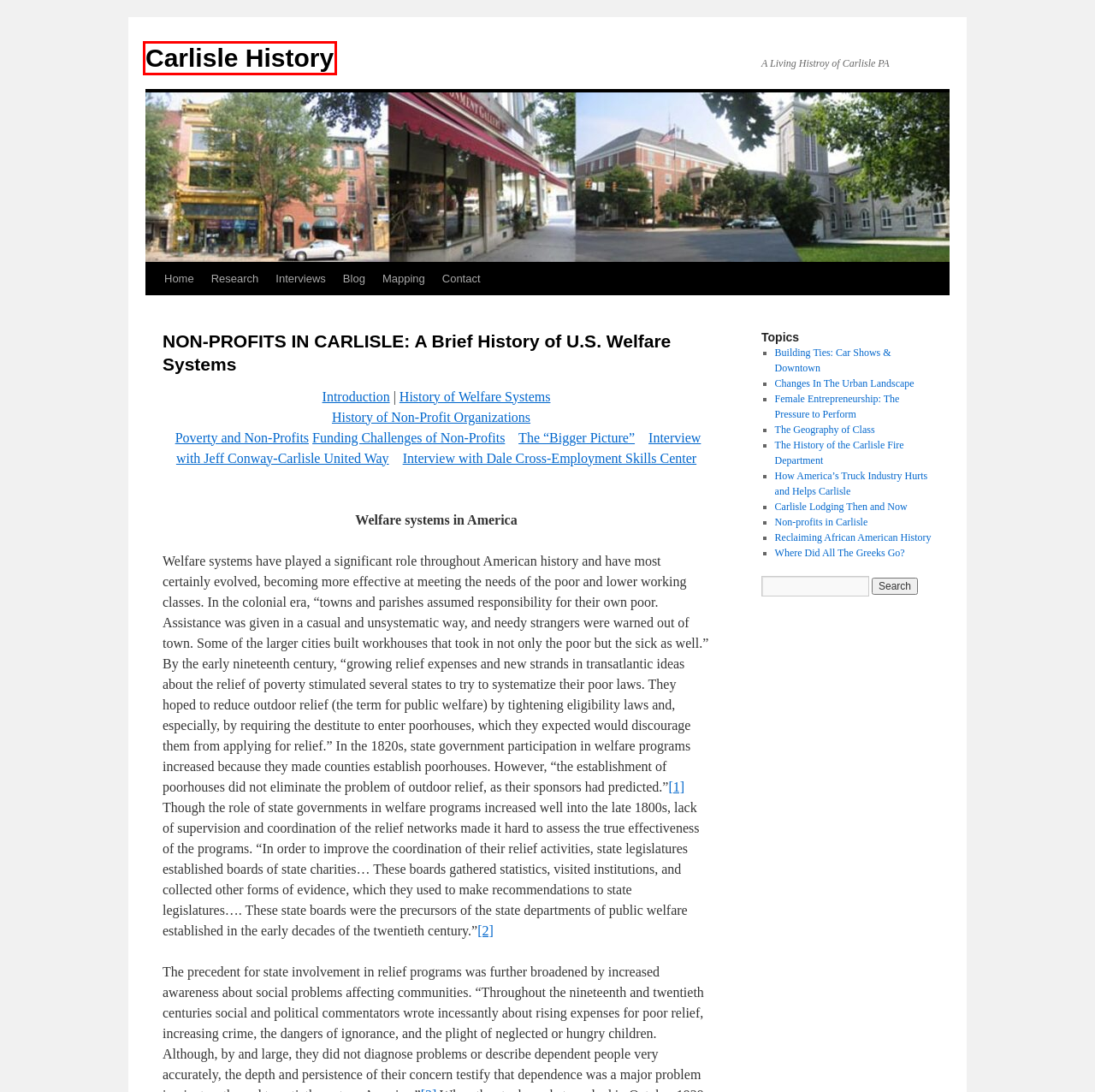Examine the screenshot of a webpage featuring a red bounding box and identify the best matching webpage description for the new page that results from clicking the element within the box. Here are the options:
A. NON-PROFIT ORGANIZATIONS AND THE “BIGGER PICTURE” | Carlisle History
B. NON-PROFITS IN CARLISLE | Carlisle History
C. How America’s Truck Industry Hurts and Helps Carlisle | Carlisle History
D. The History of the Carlisle Fire Department | Carlisle History
E. Interview with Jeff Conway | Carlisle History
F. Carlisle History | A Living Histroy of Carlisle PA
G. MAPPING CARLISLE | Carlisle History
H. Where Did All The Greeks Go? | Carlisle History

F